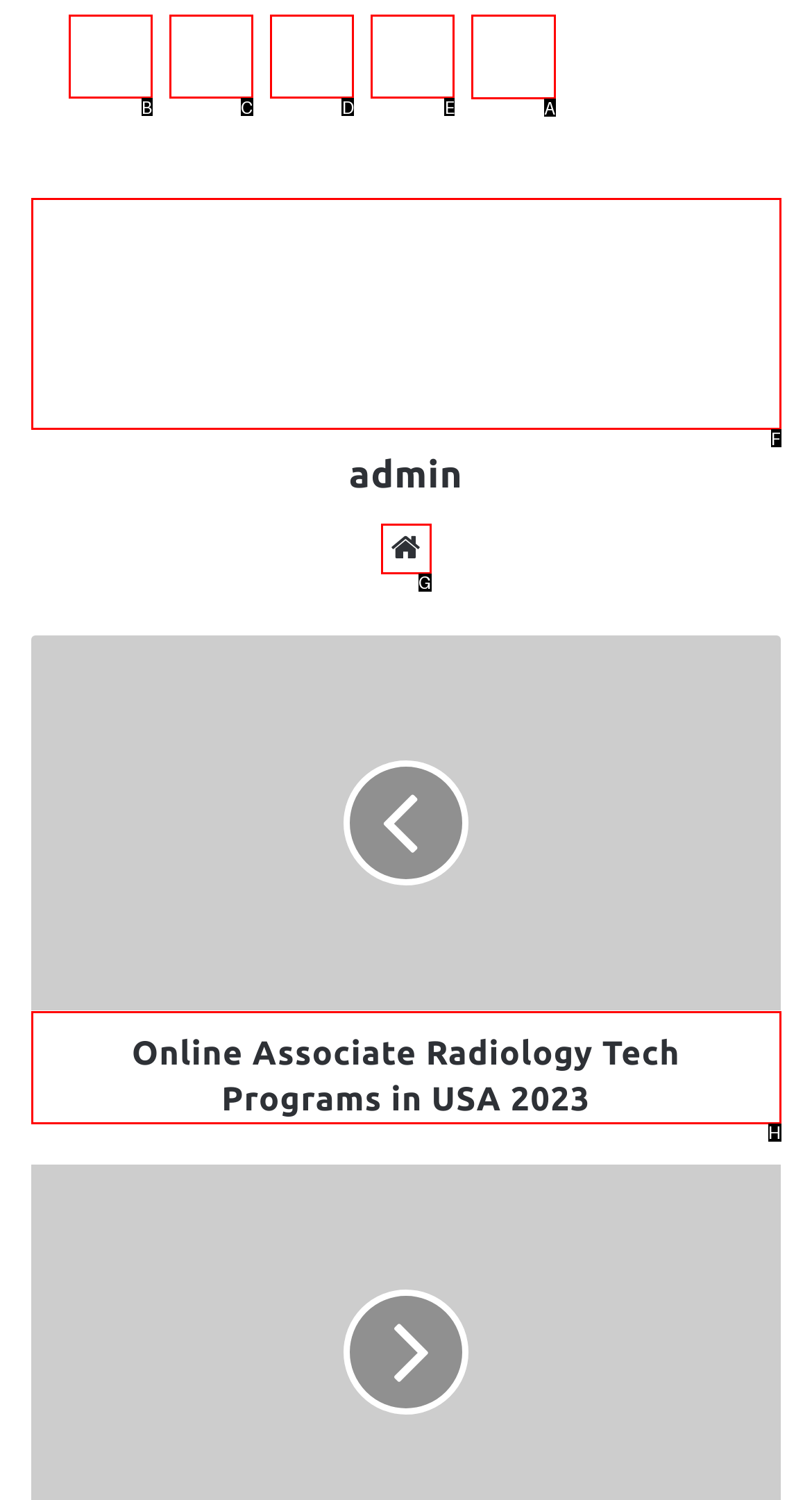Select the proper HTML element to perform the given task: Share via Email Answer with the corresponding letter from the provided choices.

A